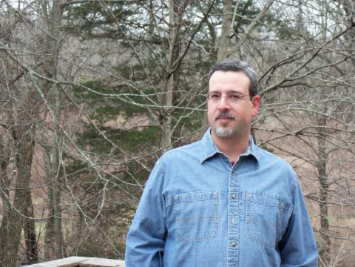Explain in detail what you see in the image.

The image features a man standing outdoors, surrounded by a natural setting characterized by bare trees and a soft brown landscape. He is dressed in a light blue denim shirt, displaying a casual yet thoughtful demeanor. His expression conveys a sense of contemplation, possibly reflecting on themes related to American history, given the context of the webpage. The environment appears calm and serene, enhancing the introspective mood. This visual accompaniment serves to represent Daniel Mallock, an author whose connection to historical figures like John Adams and Thomas Jefferson is underscored by his background and personal experiences rooted in American heritage.